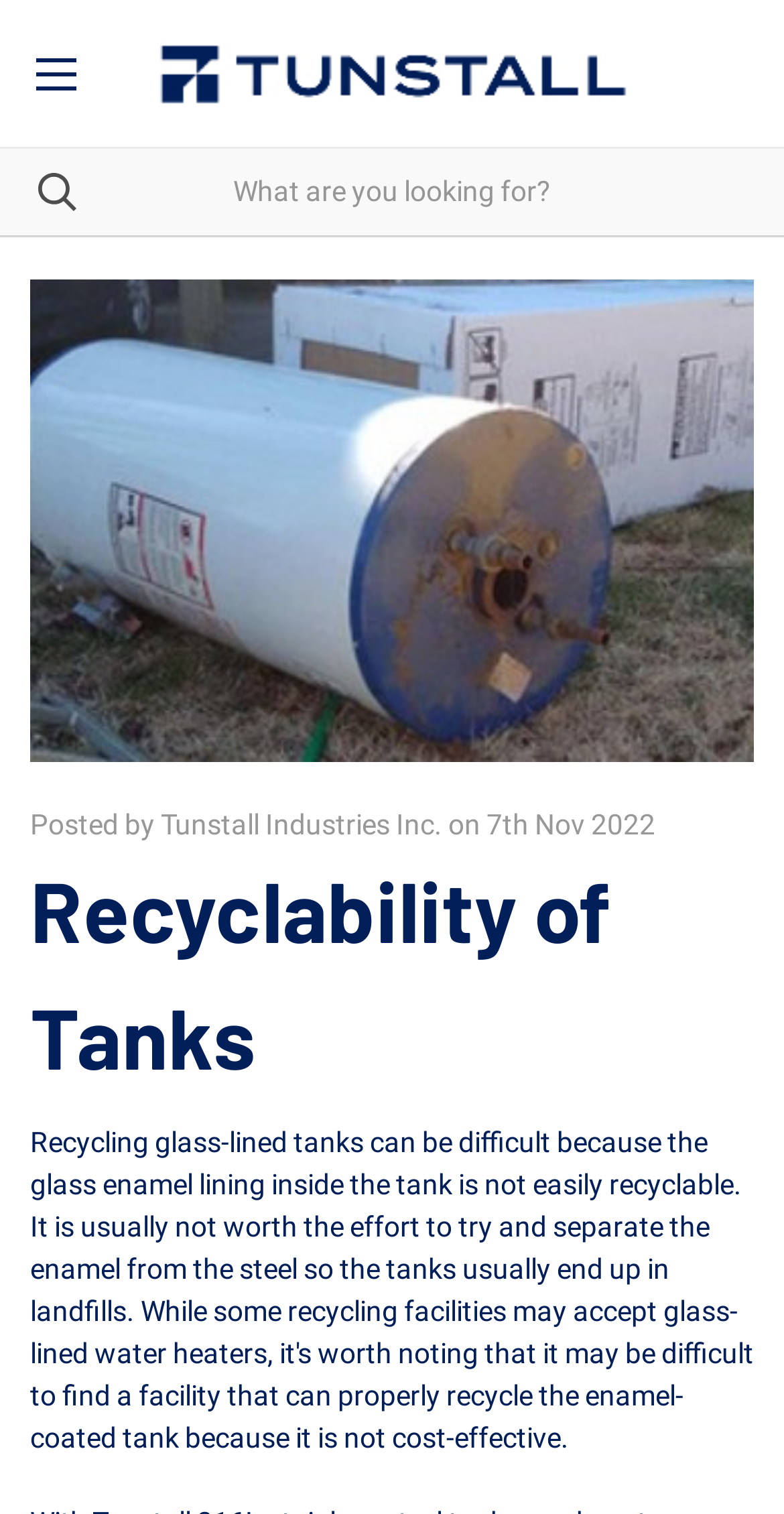How many images are on the webpage?
Answer briefly with a single word or phrase based on the image.

2